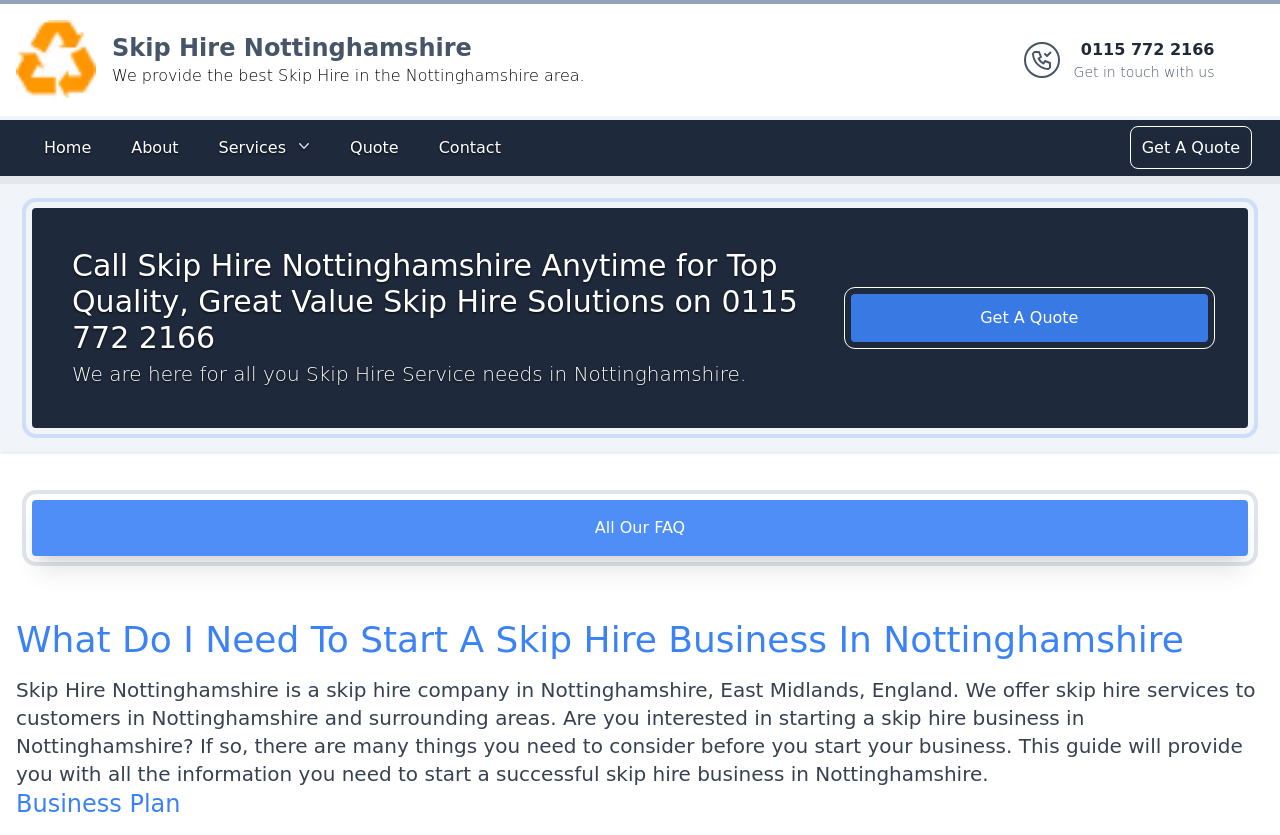Determine the bounding box coordinates for the clickable element to execute this instruction: "Get a quote". Provide the coordinates as four float numbers between 0 and 1, i.e., [left, top, right, bottom].

[0.886, 0.156, 0.975, 0.198]